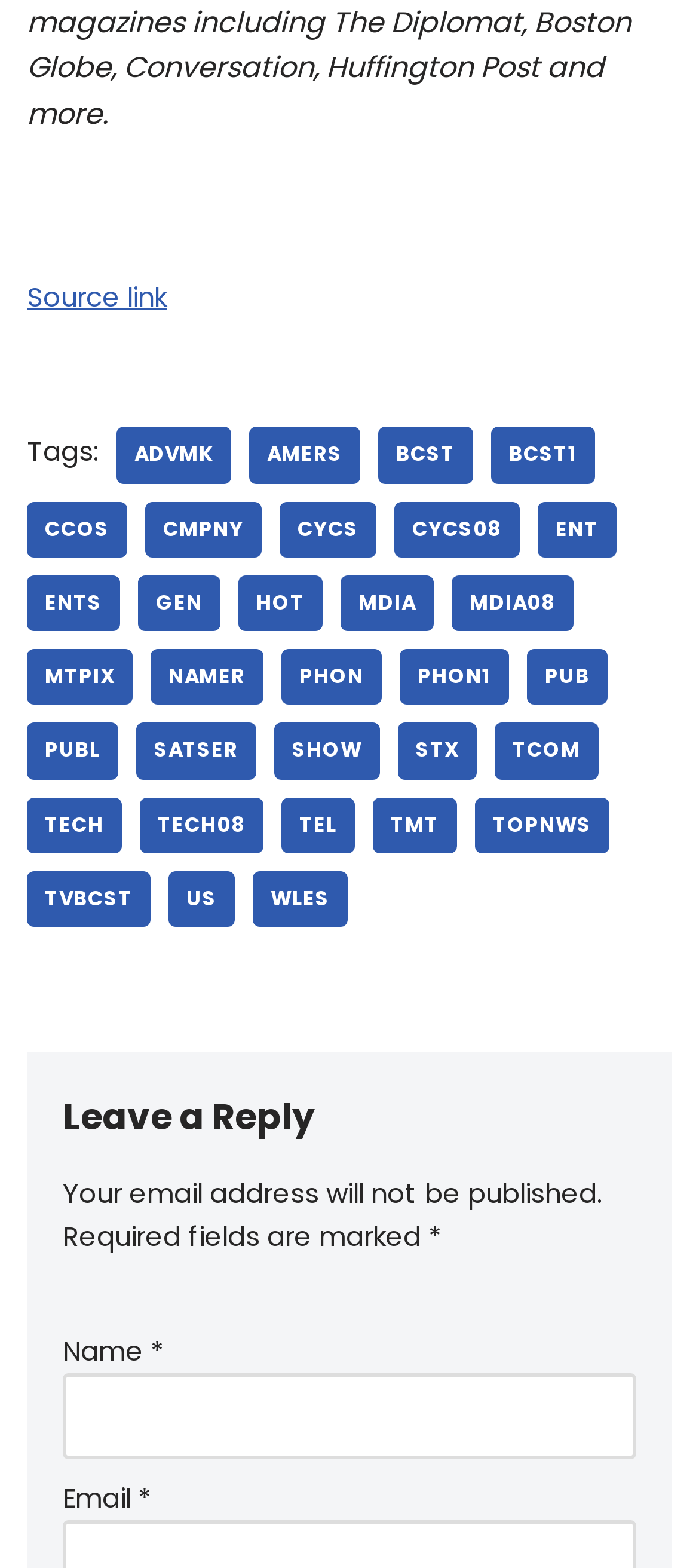What is the purpose of the webpage?
Please provide a single word or phrase answer based on the image.

To leave a reply or comment